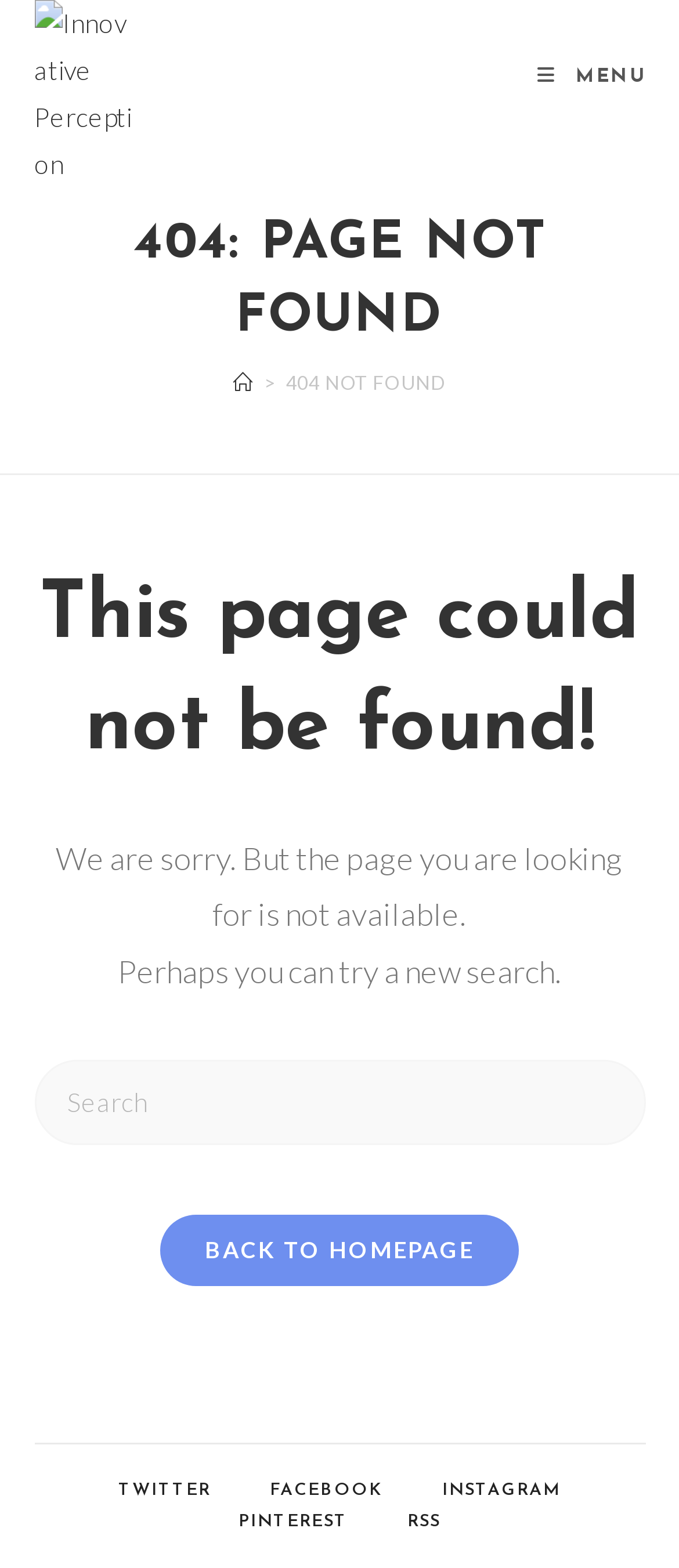Predict the bounding box coordinates of the area that should be clicked to accomplish the following instruction: "Read the latest News". The bounding box coordinates should consist of four float numbers between 0 and 1, i.e., [left, top, right, bottom].

None